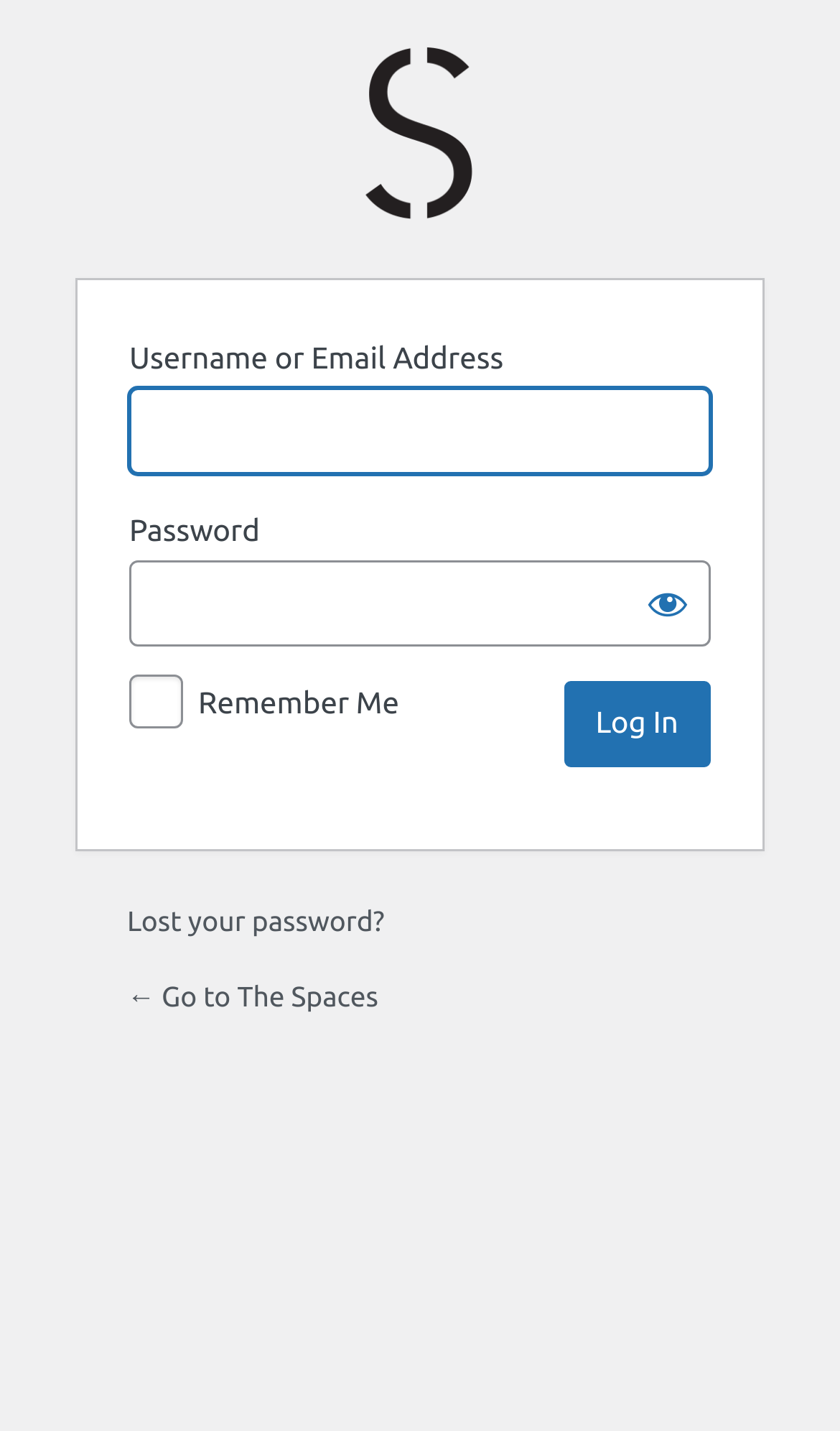What can a user do if they forget their password?
Provide a fully detailed and comprehensive answer to the question.

If a user forgets their password, they can click on the 'Lost your password?' link to initiate the password reset process, which will likely involve receiving an email with instructions to create a new password.